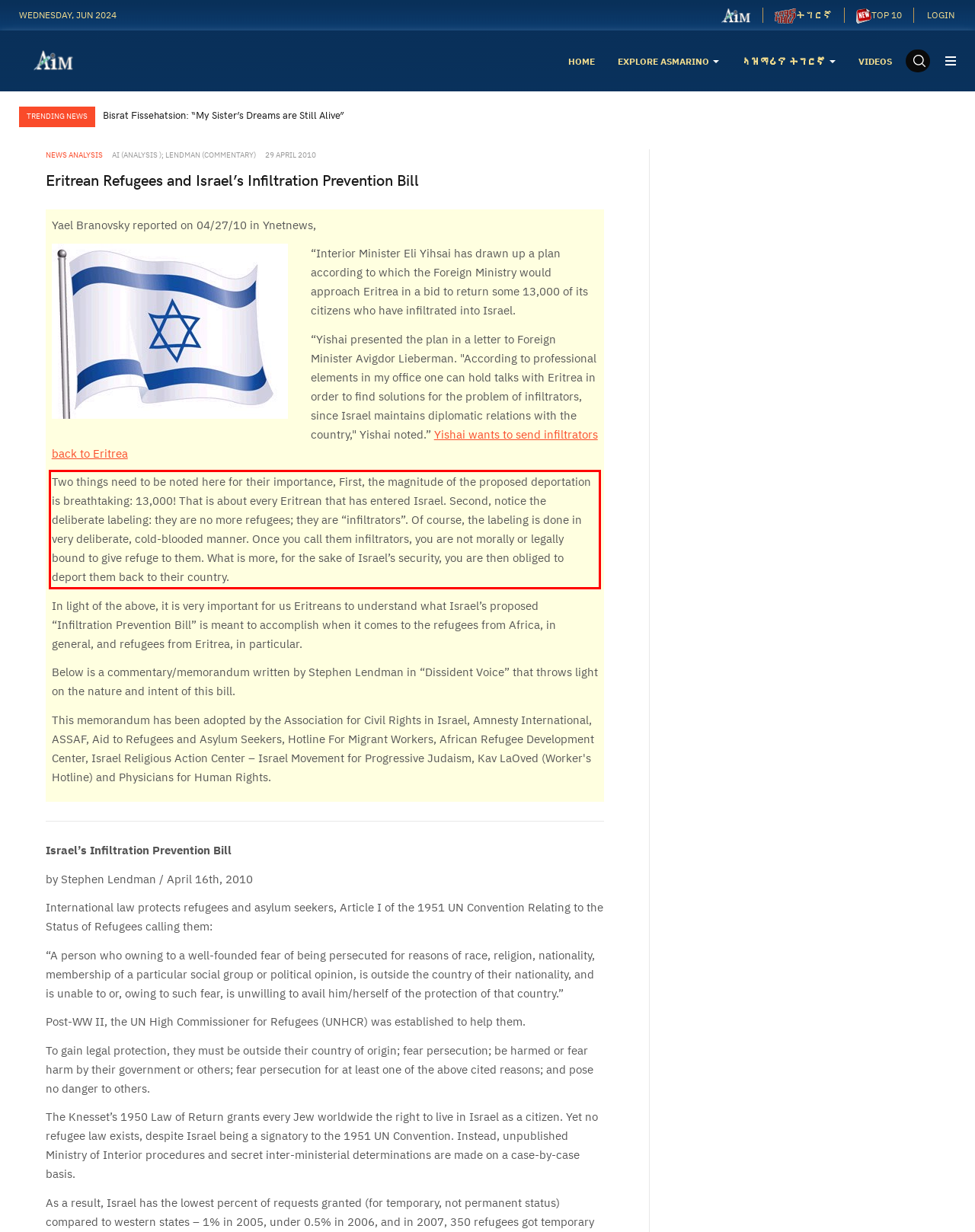You are looking at a screenshot of a webpage with a red rectangle bounding box. Use OCR to identify and extract the text content found inside this red bounding box.

Two things need to be noted here for their importance, First, the magnitude of the proposed deportation is breathtaking: 13,000! That is about every Eritrean that has entered Israel. Second, notice the deliberate labeling: they are no more refugees; they are “infiltrators”. Of course, the labeling is done in very deliberate, cold-blooded manner. Once you call them infiltrators, you are not morally or legally bound to give refuge to them. What is more, for the sake of Israel’s security, you are then obliged to deport them back to their country.